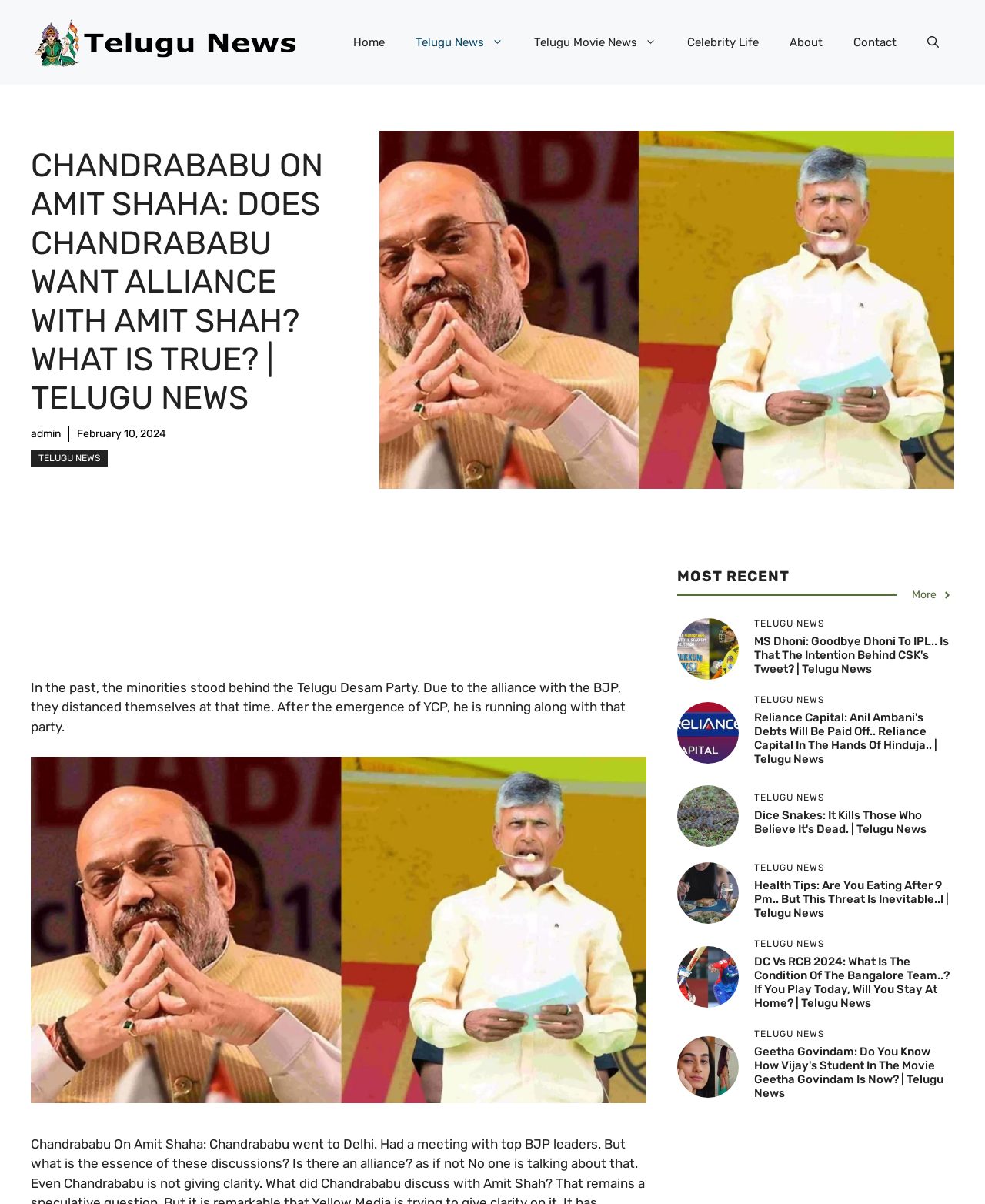Please find the bounding box coordinates of the element's region to be clicked to carry out this instruction: "Click on the 'Contact' link".

[0.851, 0.016, 0.926, 0.054]